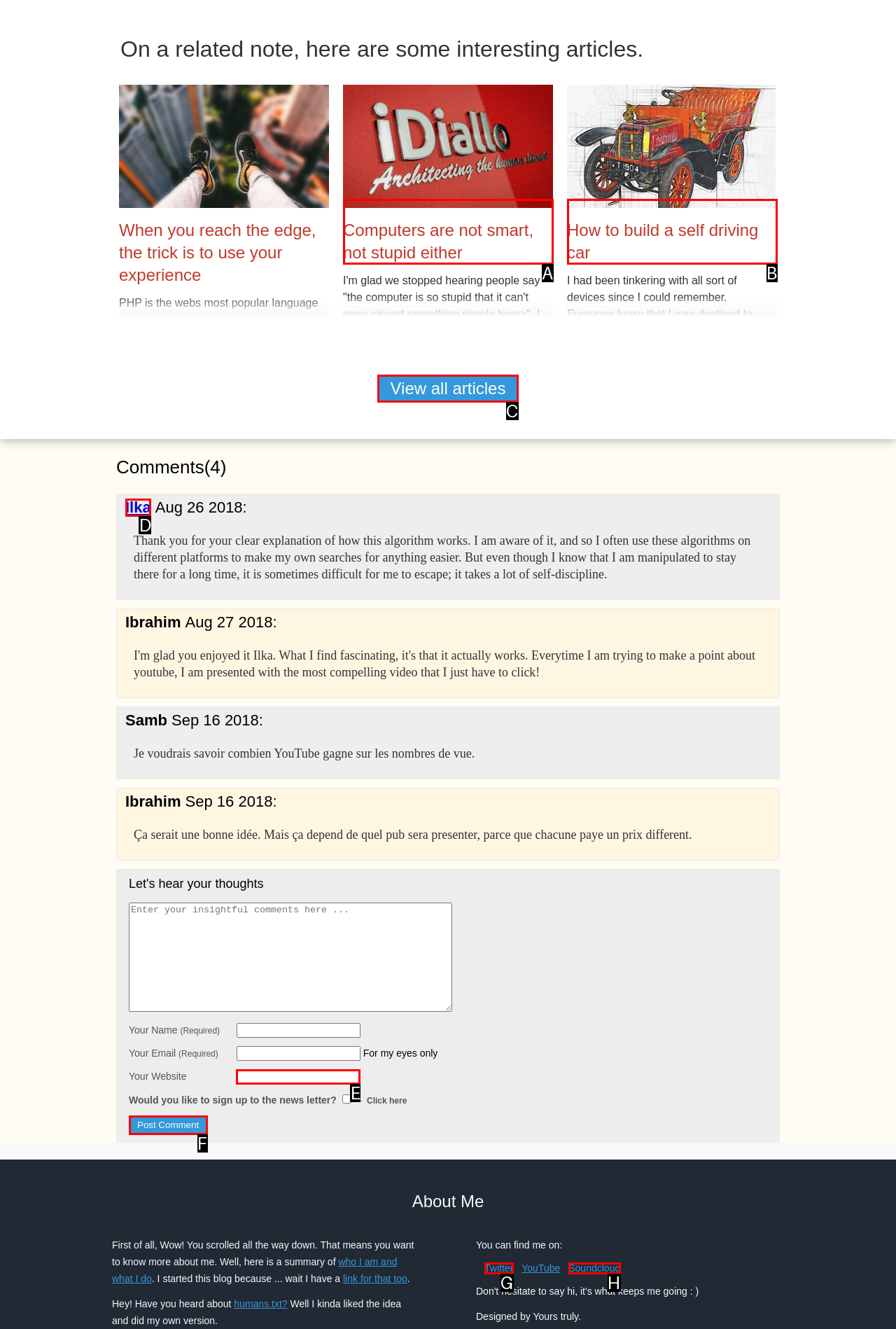Given the description: Soundcloud, identify the corresponding option. Answer with the letter of the appropriate option directly.

H